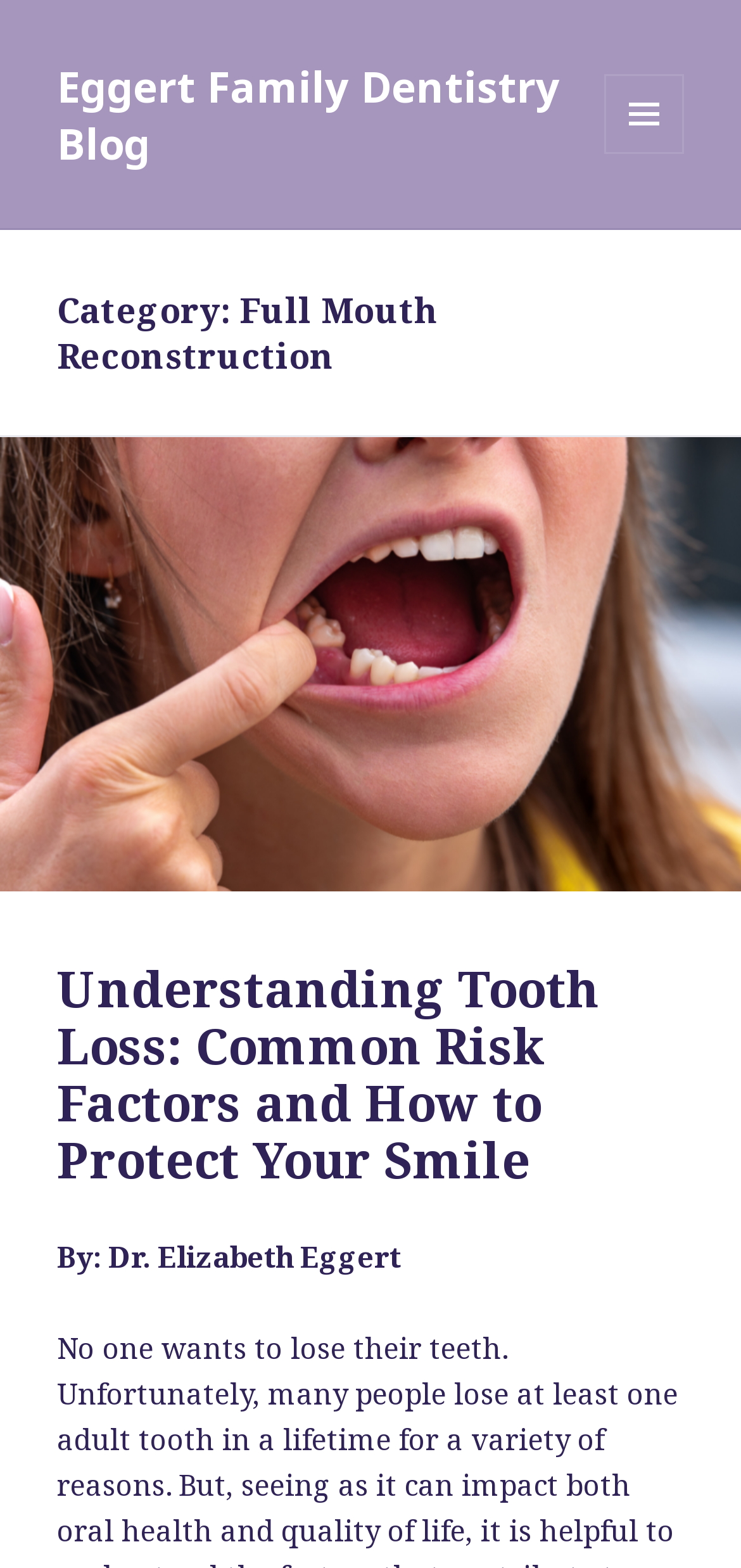Predict the bounding box for the UI component with the following description: "Eggert Family Dentistry Blog".

[0.077, 0.036, 0.756, 0.109]